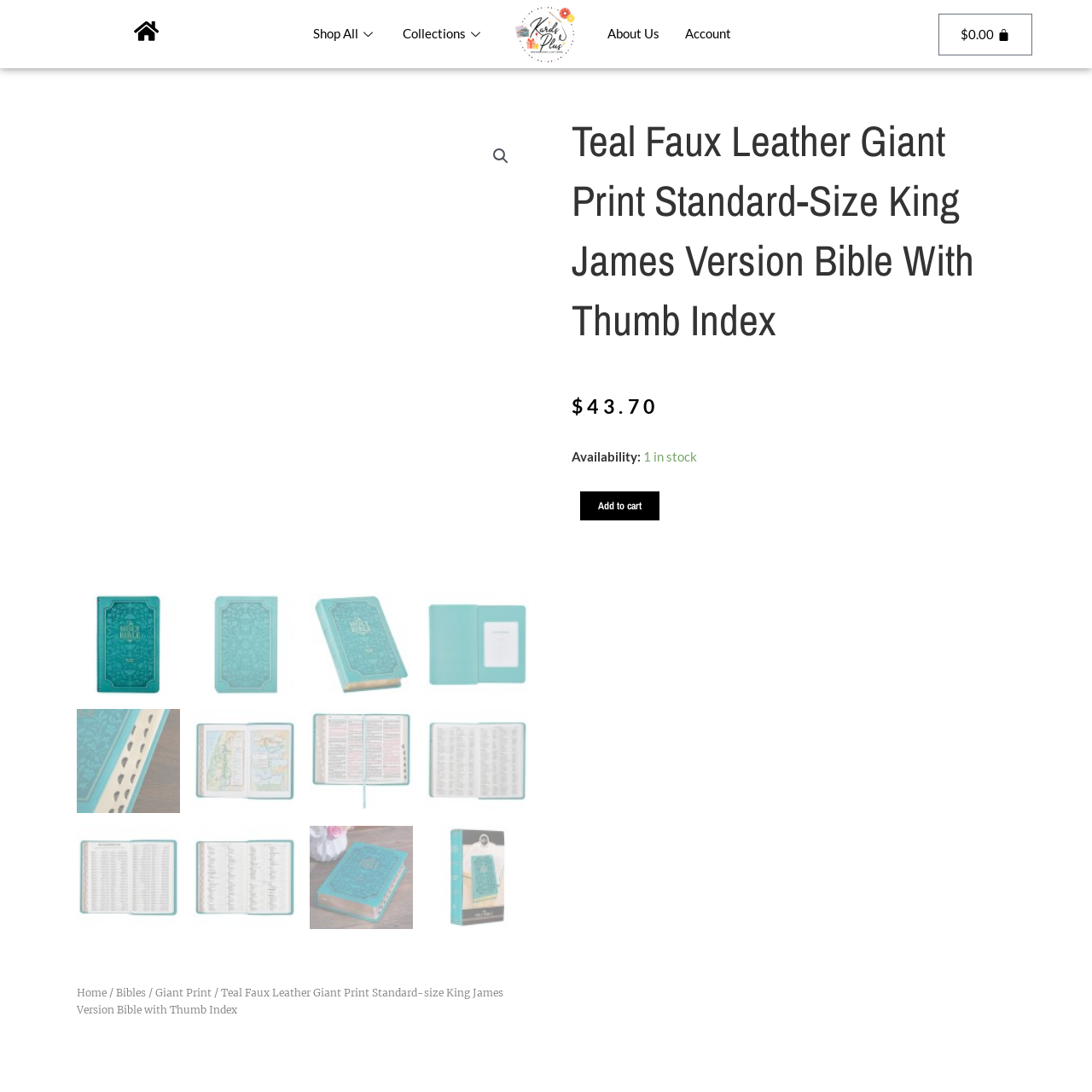Generate an in-depth caption for the image enclosed by the red boundary.

The image features a striking teal faux leather cover, designed as a giant print standard-size King James Version Bible with a thumb index. The elegant finish suggests durability and comfort for usage, making it ideal for readers who appreciate both practicality and style. This Bible boasts clear, larger text, catering especially to those who may have visual impairments or simply prefer easier readability. With the thumb index, navigating through the pages is facilitated, enhancing the overall reading experience. The design combines functional elements with aesthetic appeal, making it a thoughtful choice for personal use or as a heartfelt gift.